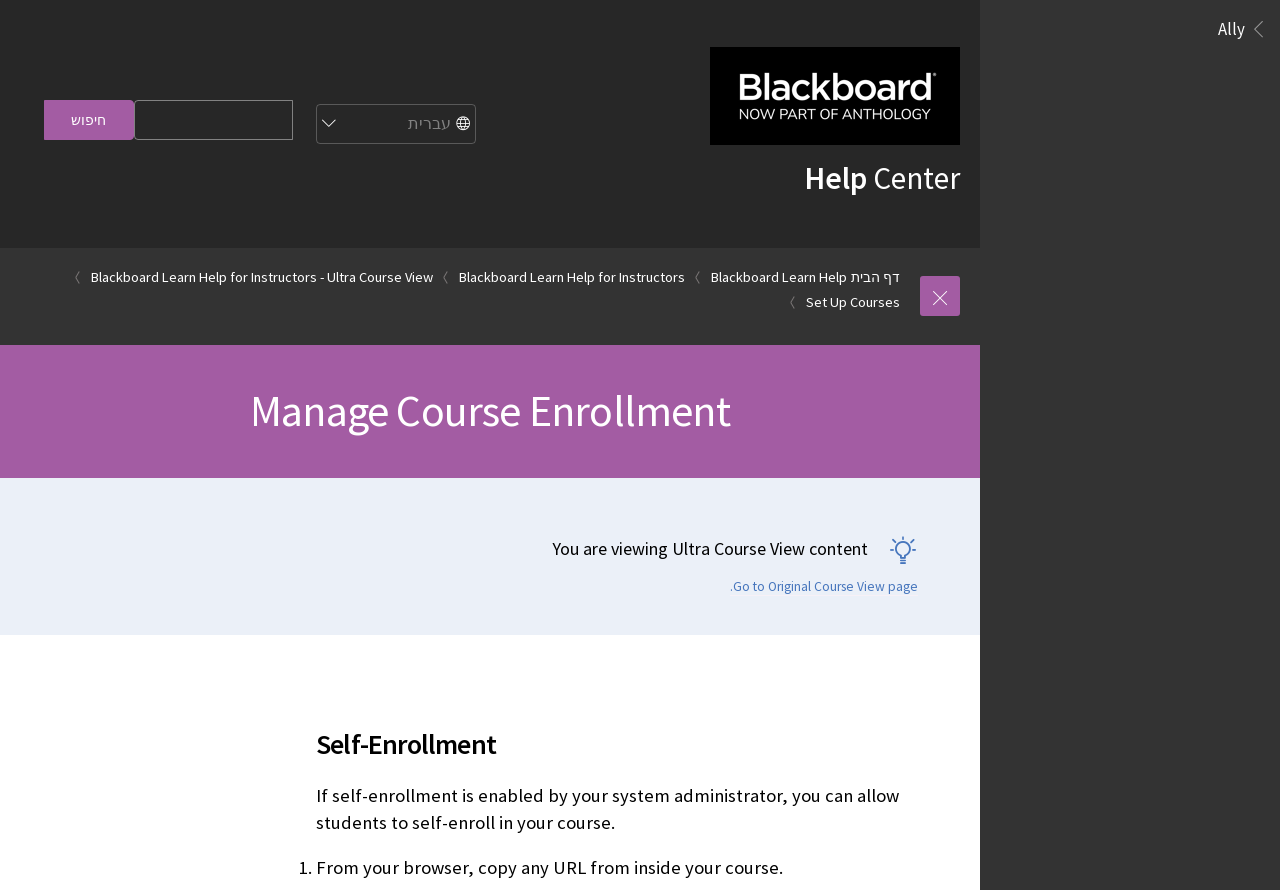Give a detailed account of the webpage.

The webpage is titled "Manage Course Enrollment" and appears to be a course management system. At the top right corner, there is a link to skip to the main content. Below it, there is an image of "Blackboard now a part of Anthology" and a link to the "Help Center". 

To the left of the image, there is a site language selector combobox and a search bar with a button labeled "חיפוש" (Hebrew for "Search"). 

On the top navigation bar, there are several links, including a navigation menu labeled "שביל ניווט" (Hebrew for "Breadcrumbs") with links to the home page, Blackboard Learn Help, and other related resources. 

Below the navigation bar, there is a heading "Manage Course Enrollment" and a notification stating "You are viewing Ultra Course View content". There is also a link to switch to the Original Course View page.

The main content of the page is focused on self-enrollment, with a heading "Self-Enrollment" and a paragraph explaining the self-enrollment process. The process is further explained in a step-by-step list, with the first step being to copy a URL from inside the course from a browser.